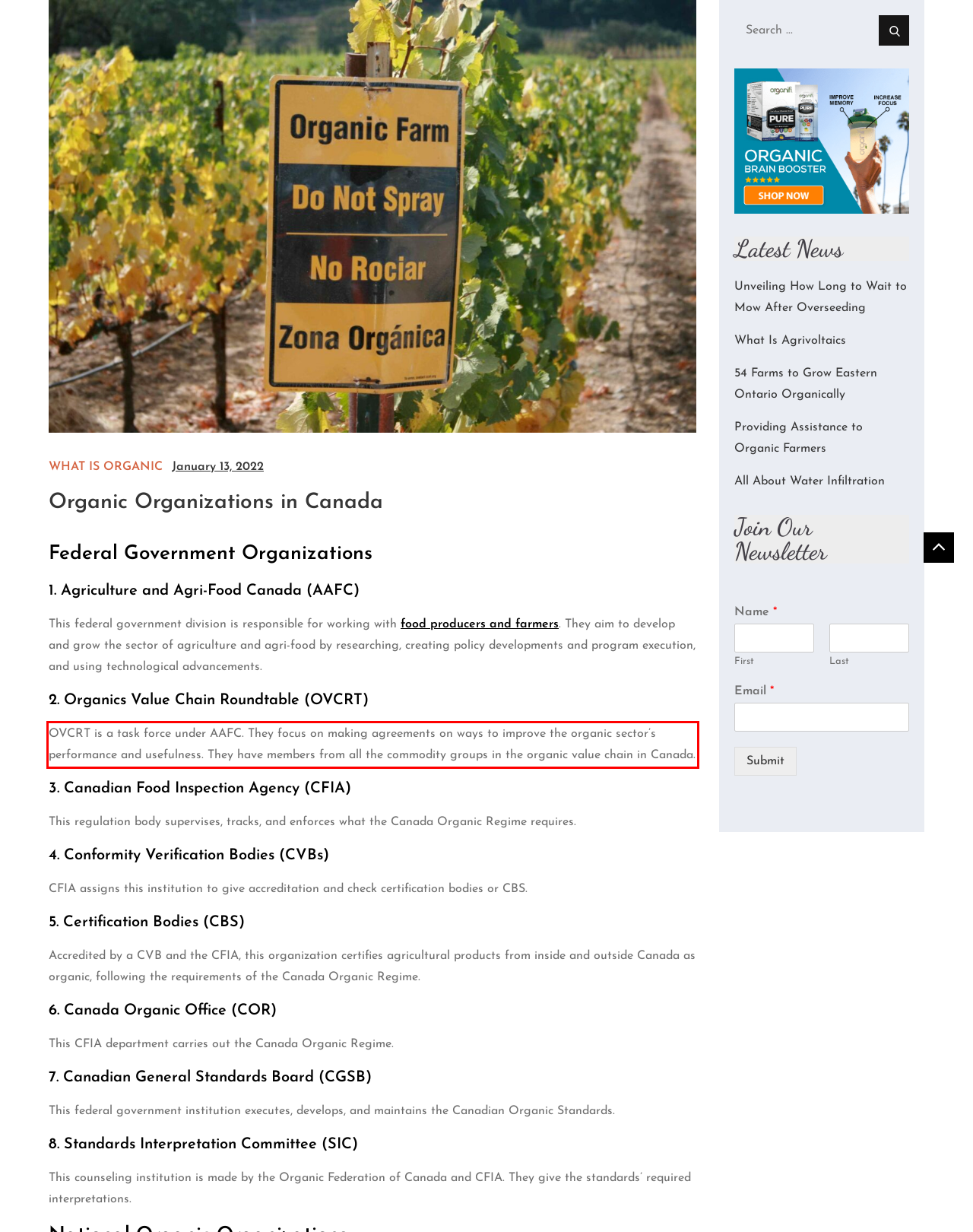Analyze the screenshot of the webpage that features a red bounding box and recognize the text content enclosed within this red bounding box.

OVCRT is a task force under AAFC. They focus on making agreements on ways to improve the organic sector’s performance and usefulness. They have members from all the commodity groups in the organic value chain in Canada.